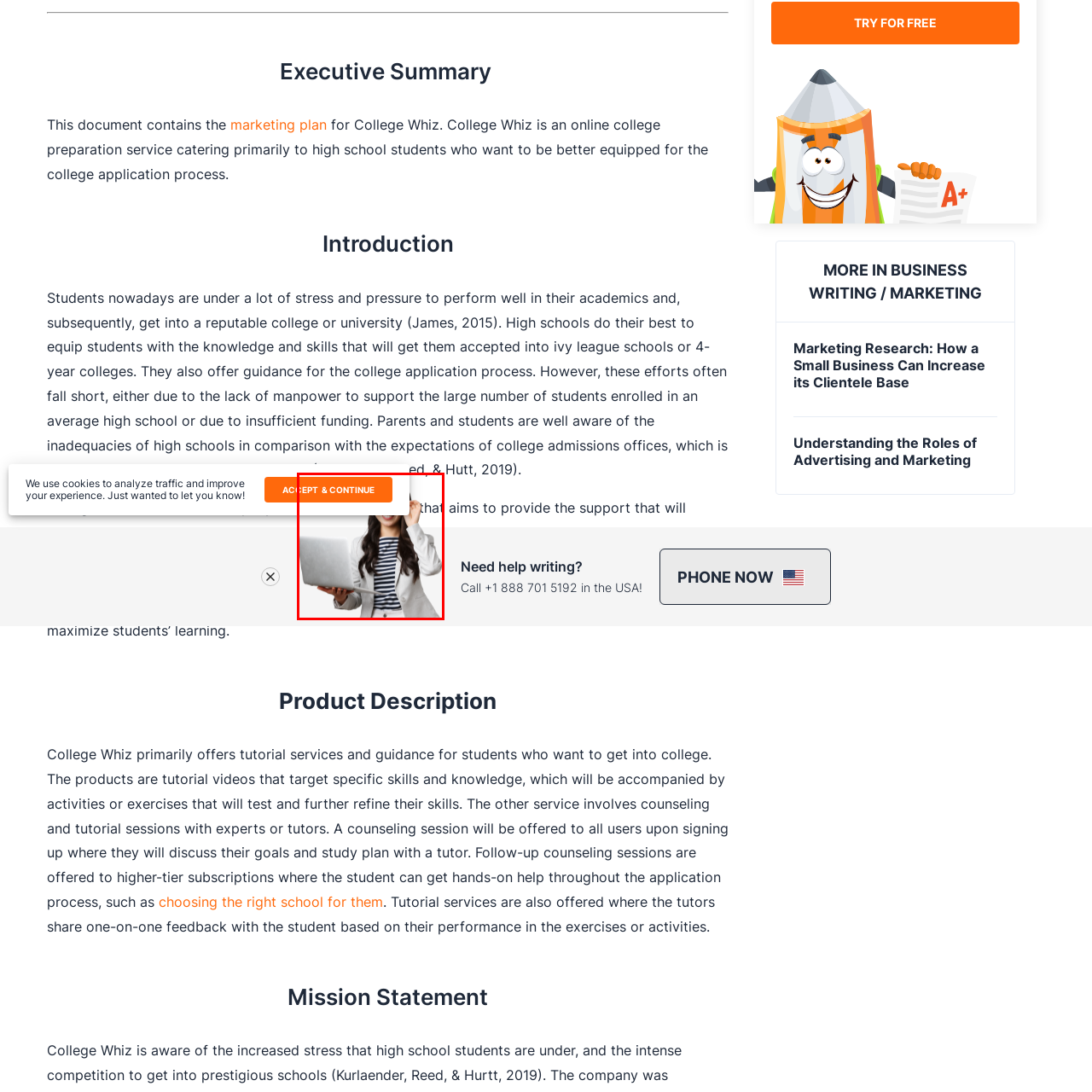Generate a thorough description of the part of the image enclosed by the red boundary.

The image features a young woman wearing a stylish blazer and striped top, holding a laptop in her hands while gesturing with her other hand, suggesting she is engaging in an online interaction or presentation. Her expression appears friendly and approachable, reflecting a welcoming atmosphere. This visual aligns with the theme of College Whiz, an online college preparation service aimed at supporting high school students in their academic pursuits. In the background, there is a prominent call-to-action button labeled "ACCEPT & CONTINUE," indicating an opportunity for users to engage further with the website's offerings, which focus on providing essential resources for college preparation and guidance.